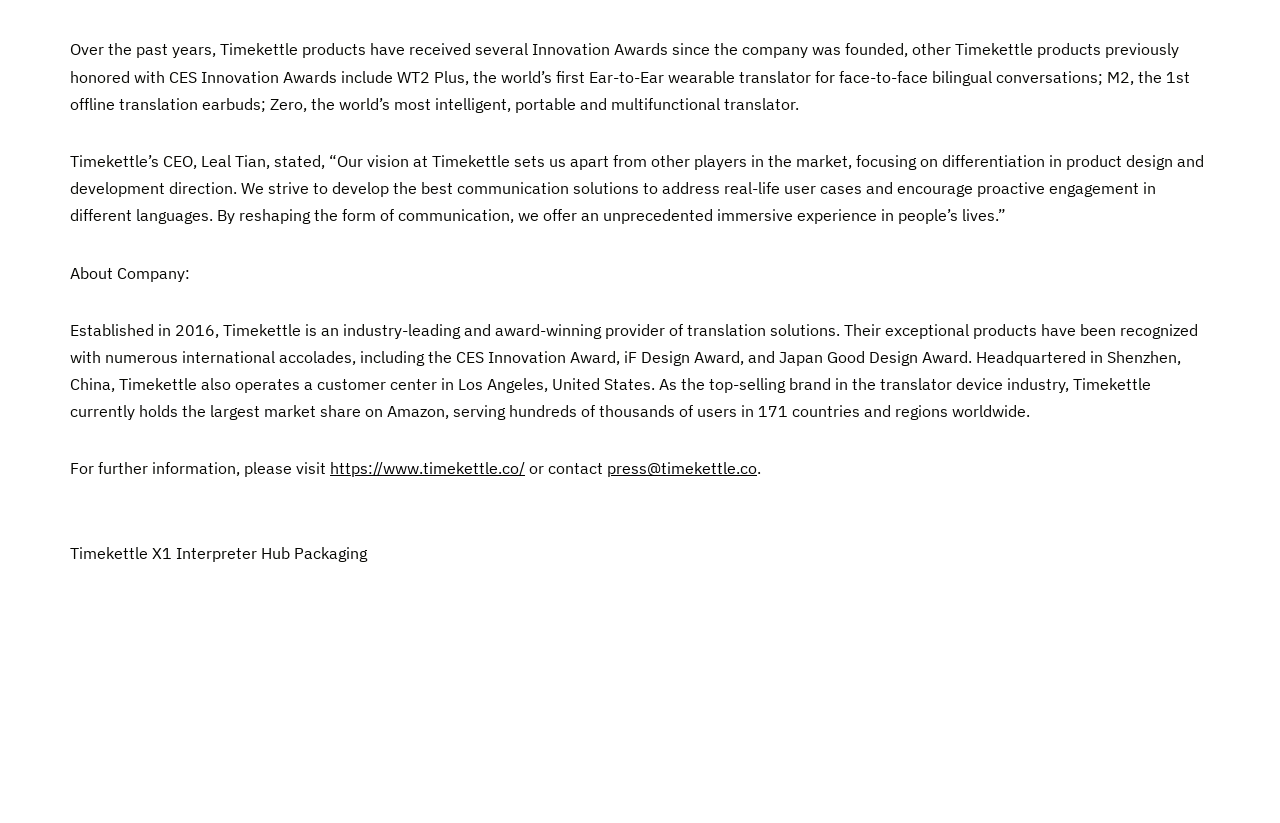How many countries and regions does Timekettle serve?
Please provide a detailed answer to the question.

According to the text, Timekettle currently serves hundreds of thousands of users in 171 countries and regions worldwide.